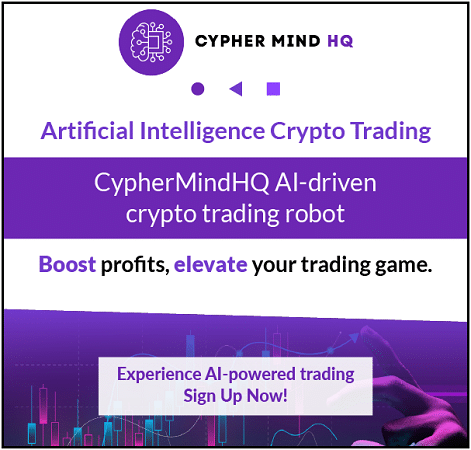Provide a comprehensive description of the image.

The image features a promotional advertisement for "Cypher Mind HQ," an AI-driven crypto trading robot. The design is visually striking, utilizing a modern aesthetic with a blend of dark and vibrant purple tones. The top section prominently displays the brand name "Cypher Mind HQ" accompanied by a logo that symbolizes artificial intelligence. Below it, the phrase "Artificial Intelligence Crypto Trading" introduces the service being offered.

The main body of the ad highlights the capabilities of the trading robot, claiming to help users "Boost profits, elevate your trading game." It emphasizes the potential benefits of utilizing AI technology in trading strategies, appealing to both novice and experienced traders. At the bottom, a call-to-action urges viewers to "Experience AI-powered trading" with an invitation to sign up, aiming to attract interest and prompt engagement. The overall design not only showcases the product but also conveys a sense of innovation and forward-thinking in the realm of cryptocurrency trading.